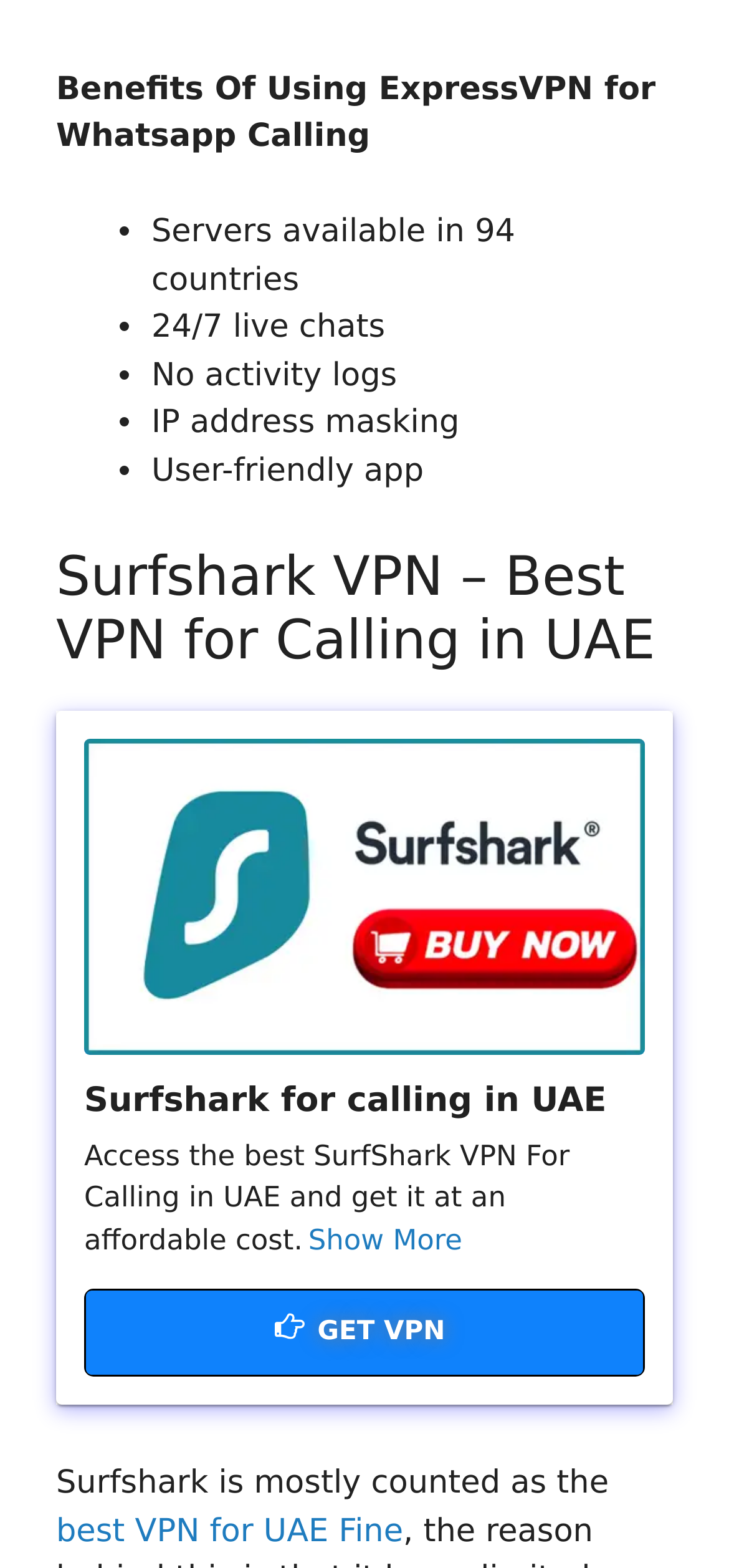From the image, can you give a detailed response to the question below:
What is the action suggested for Surfshark VPN?

The webpage provides a link to 'Get VPN' for Surfshark VPN, suggesting that users can click on the link to get the VPN.